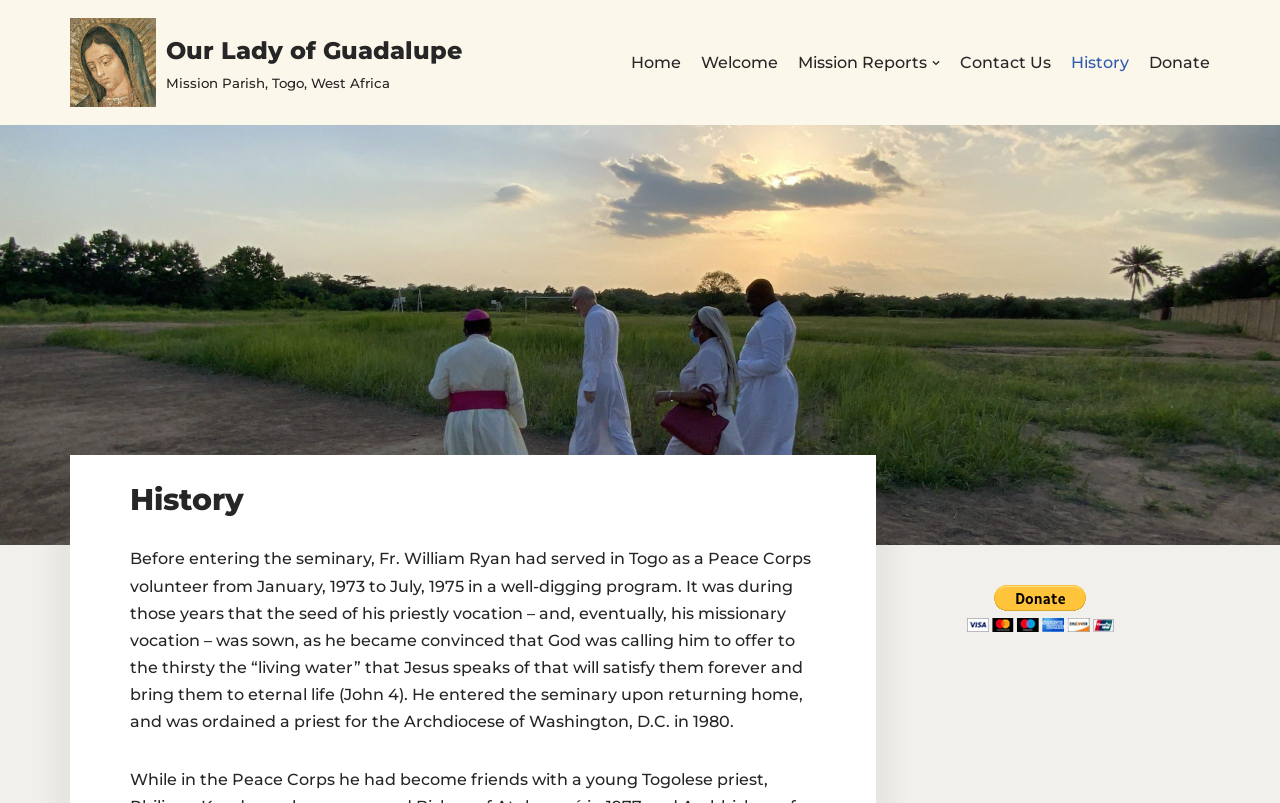Please identify the bounding box coordinates of the element's region that I should click in order to complete the following instruction: "Click on the 'History' link". The bounding box coordinates consist of four float numbers between 0 and 1, i.e., [left, top, right, bottom].

[0.837, 0.062, 0.882, 0.094]